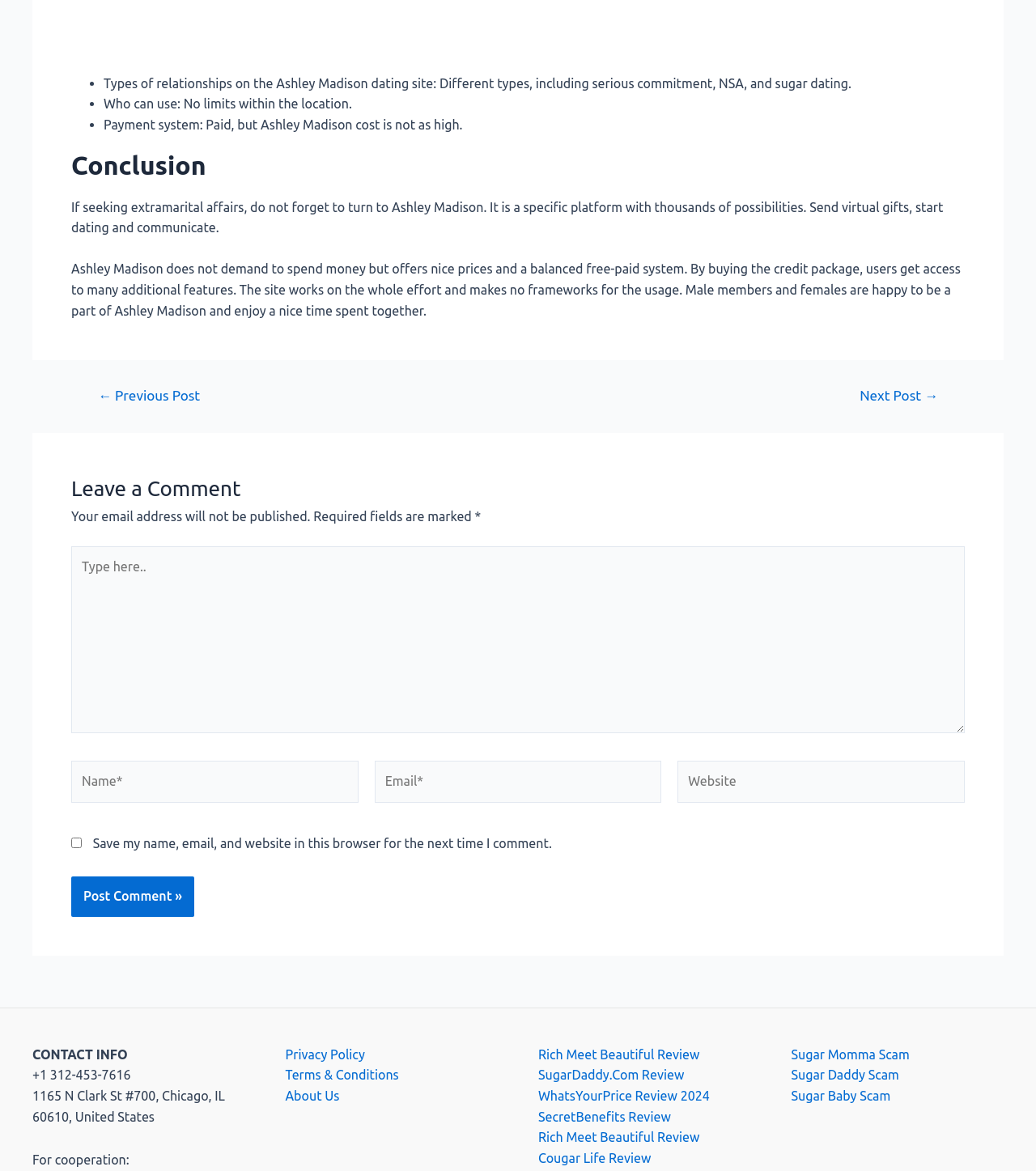Who can use Ashley Madison?
Refer to the image and give a detailed response to the question.

According to the webpage, Ashley Madison has no limits within the location, implying that anyone can use the platform regardless of their geographical location.